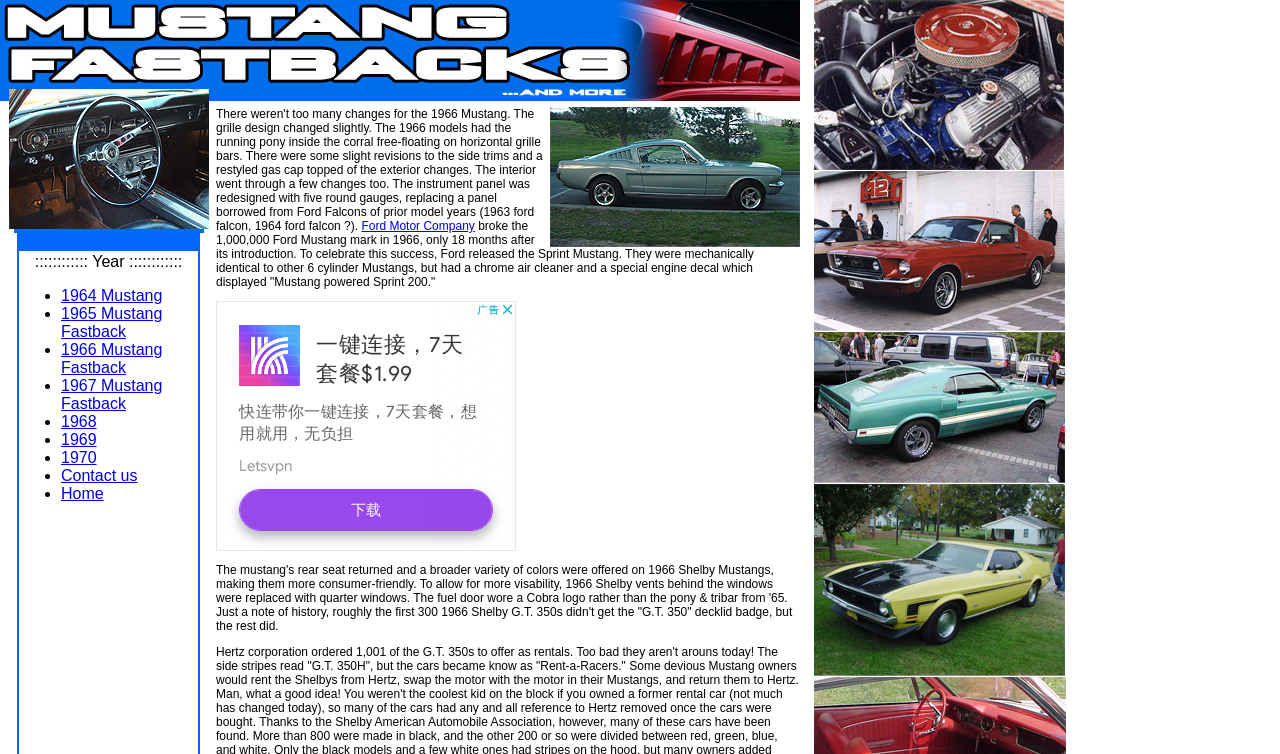Find and provide the bounding box coordinates for the UI element described here: "Ford Motor Company". The coordinates should be given as four float numbers between 0 and 1: [left, top, right, bottom].

[0.282, 0.29, 0.371, 0.309]